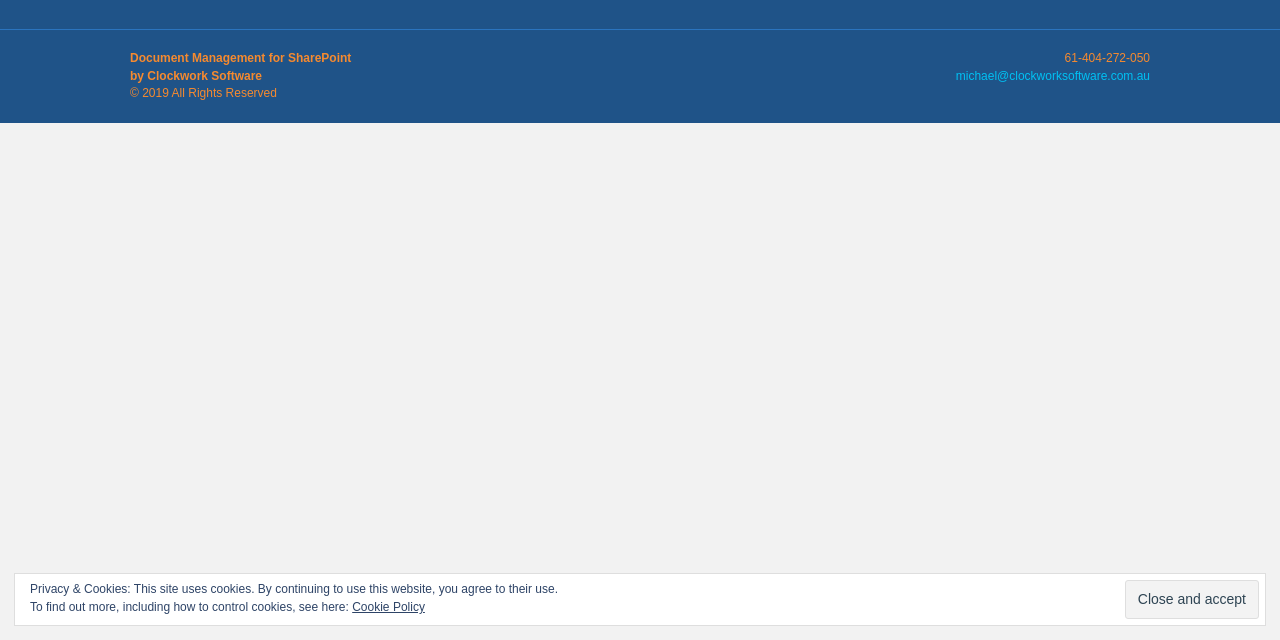Using the provided description value="Close and accept", find the bounding box coordinates for the UI element. Provide the coordinates in (top-left x, top-left y, bottom-right x, bottom-right y) format, ensuring all values are between 0 and 1.

[0.879, 0.906, 0.984, 0.967]